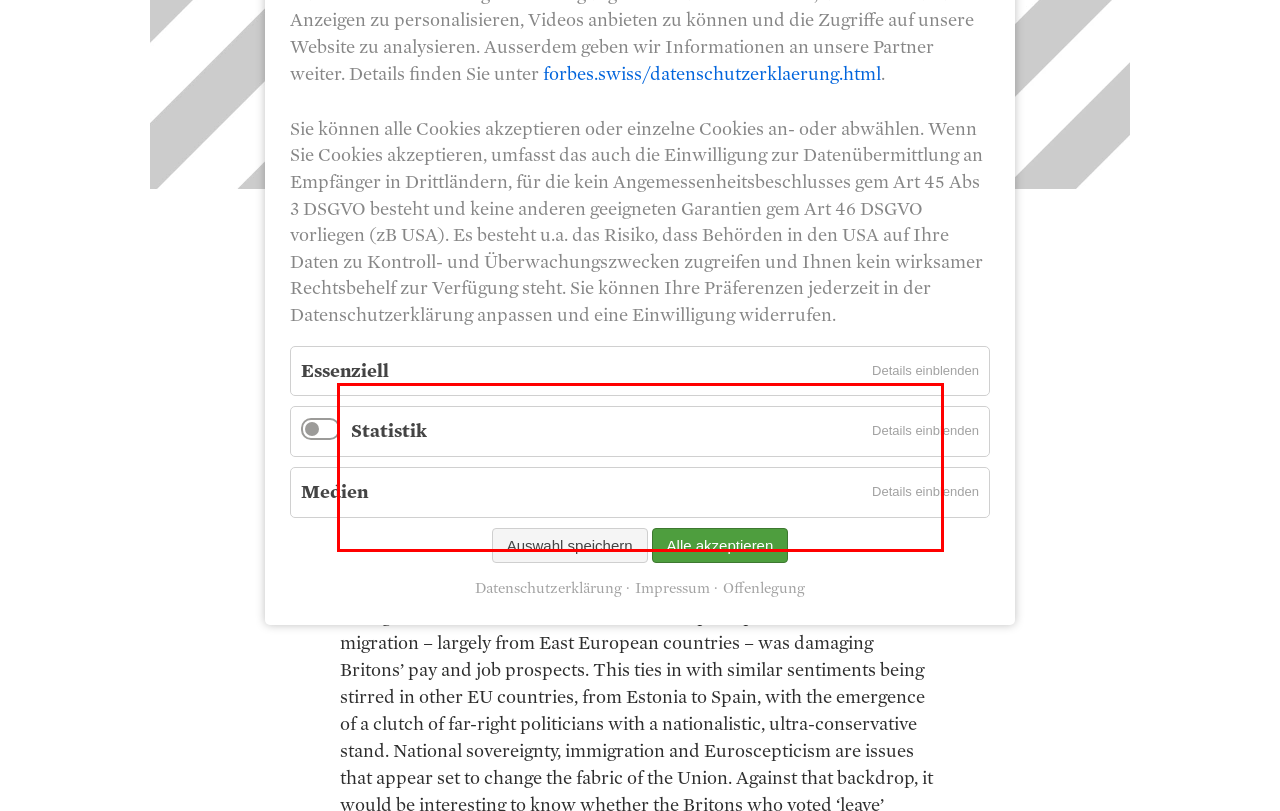From the screenshot of the webpage, locate the red bounding box and extract the text contained within that area.

British members of parliament have thrice rejected the Withdrawal Agreement and Prime Minister Theresa May had little option but to go back to EU leaders and tell them to delay Brexit. The new deadline is 31 October. Key EU members like Germany would like the UK to stay in the Union, and Bundestag President Wolfgang Schäuble believes that “either Britain will not leave the EU at all, or it will come back at some stage.”